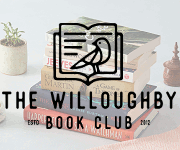Based on the image, please respond to the question with as much detail as possible:
What is the color of the logo's lettering?

The caption states that the logo is prominently displayed in bold, black lettering, emphasizing the club's name, which indicates that the color of the logo's lettering is black.